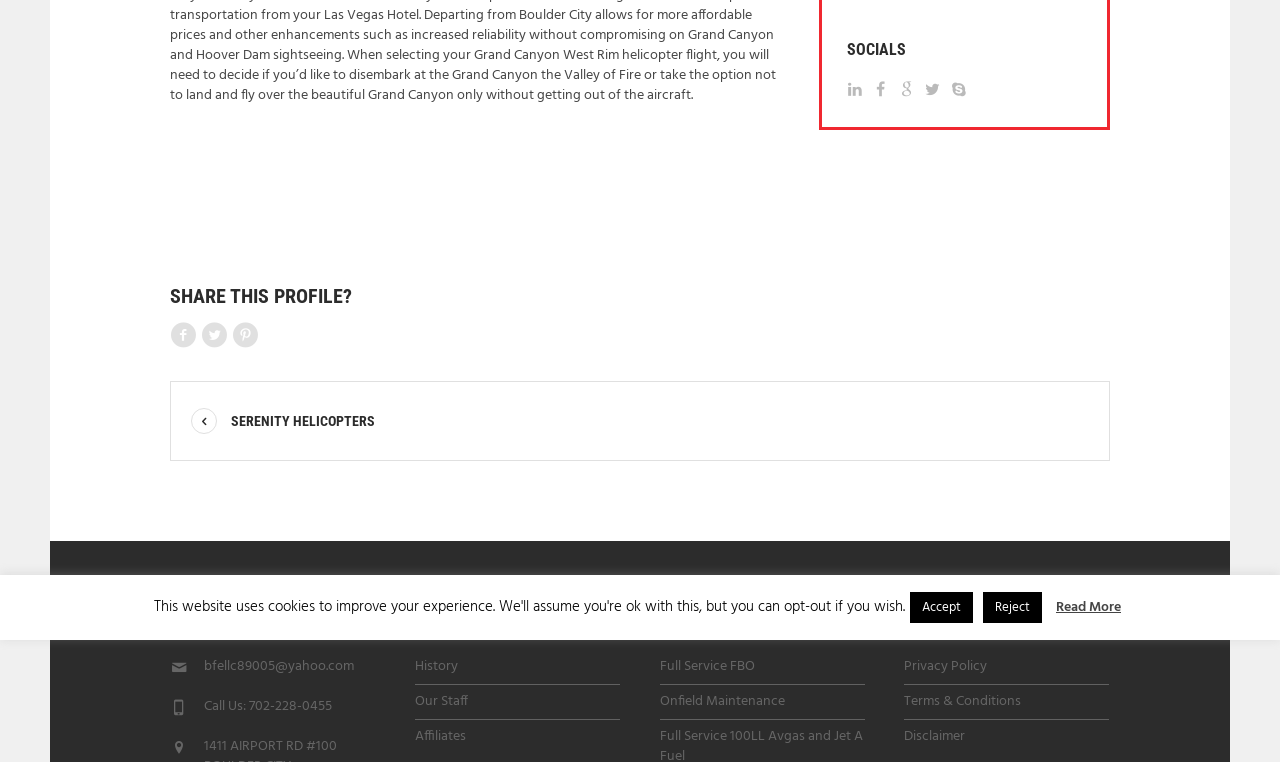Please find the bounding box for the UI element described by: "Full Service FBO".

[0.515, 0.86, 0.589, 0.89]